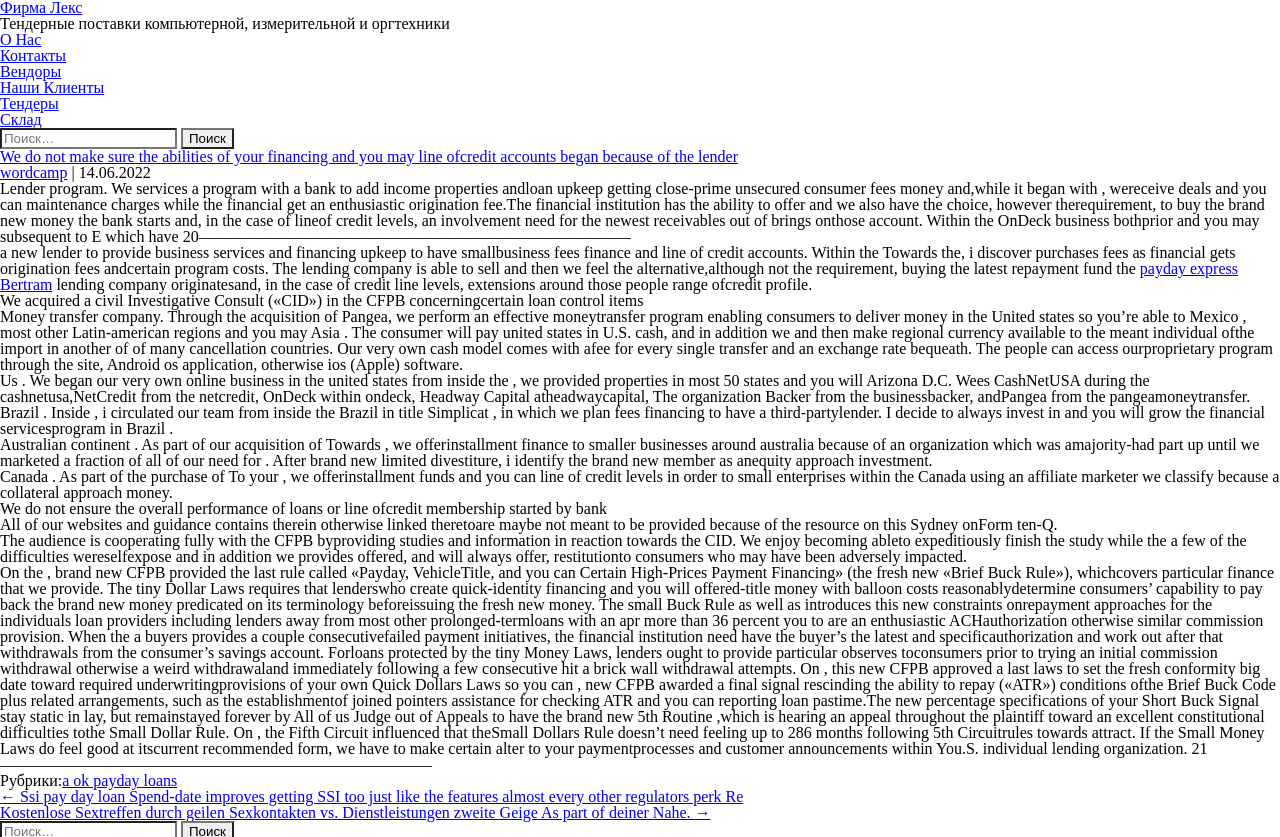Kindly determine the bounding box coordinates of the area that needs to be clicked to fulfill this instruction: "Click on the 'Вендоры' link".

[0.0, 0.075, 0.048, 0.096]